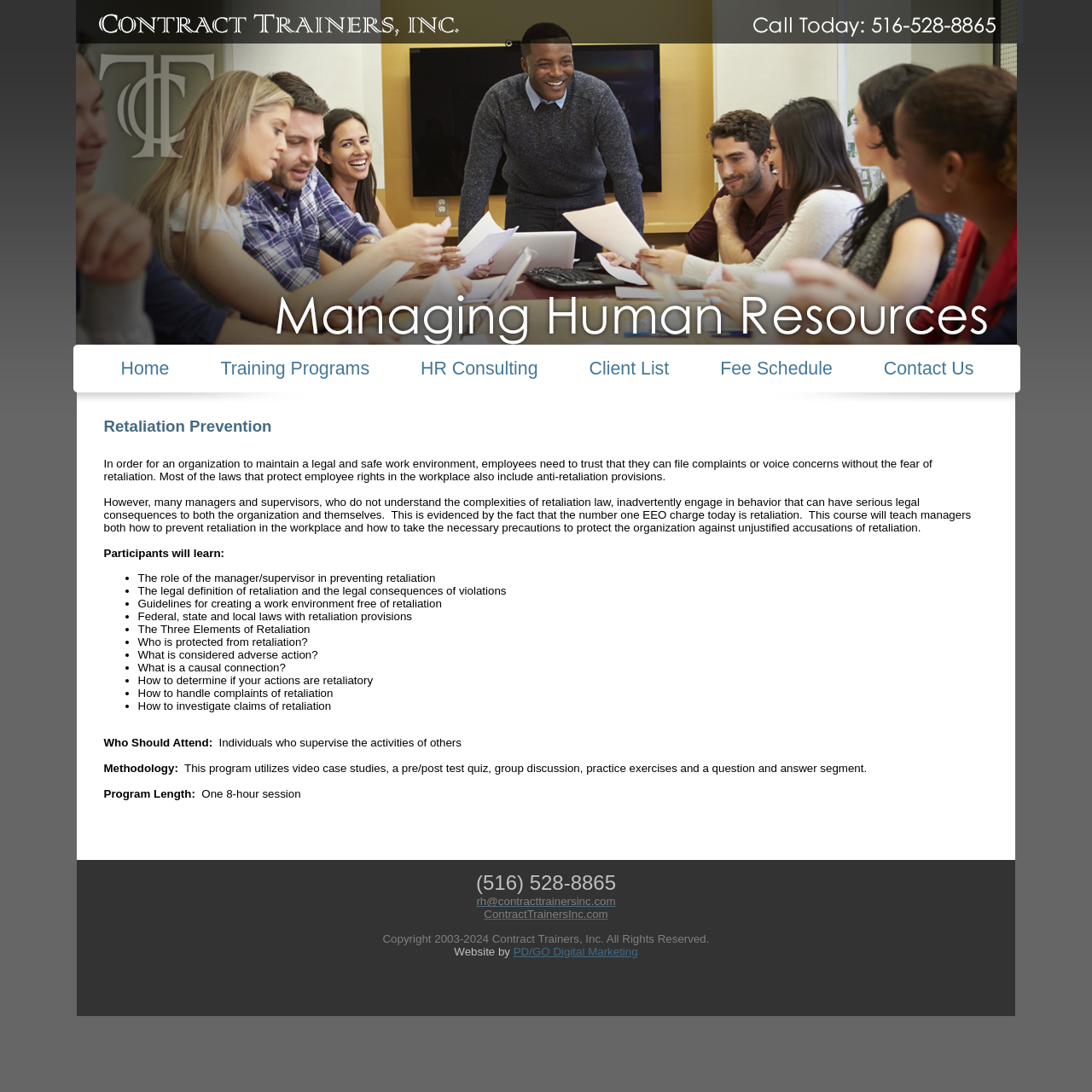Answer the question using only one word or a concise phrase: What is the phone number provided on the webpage?

(516) 528-8865